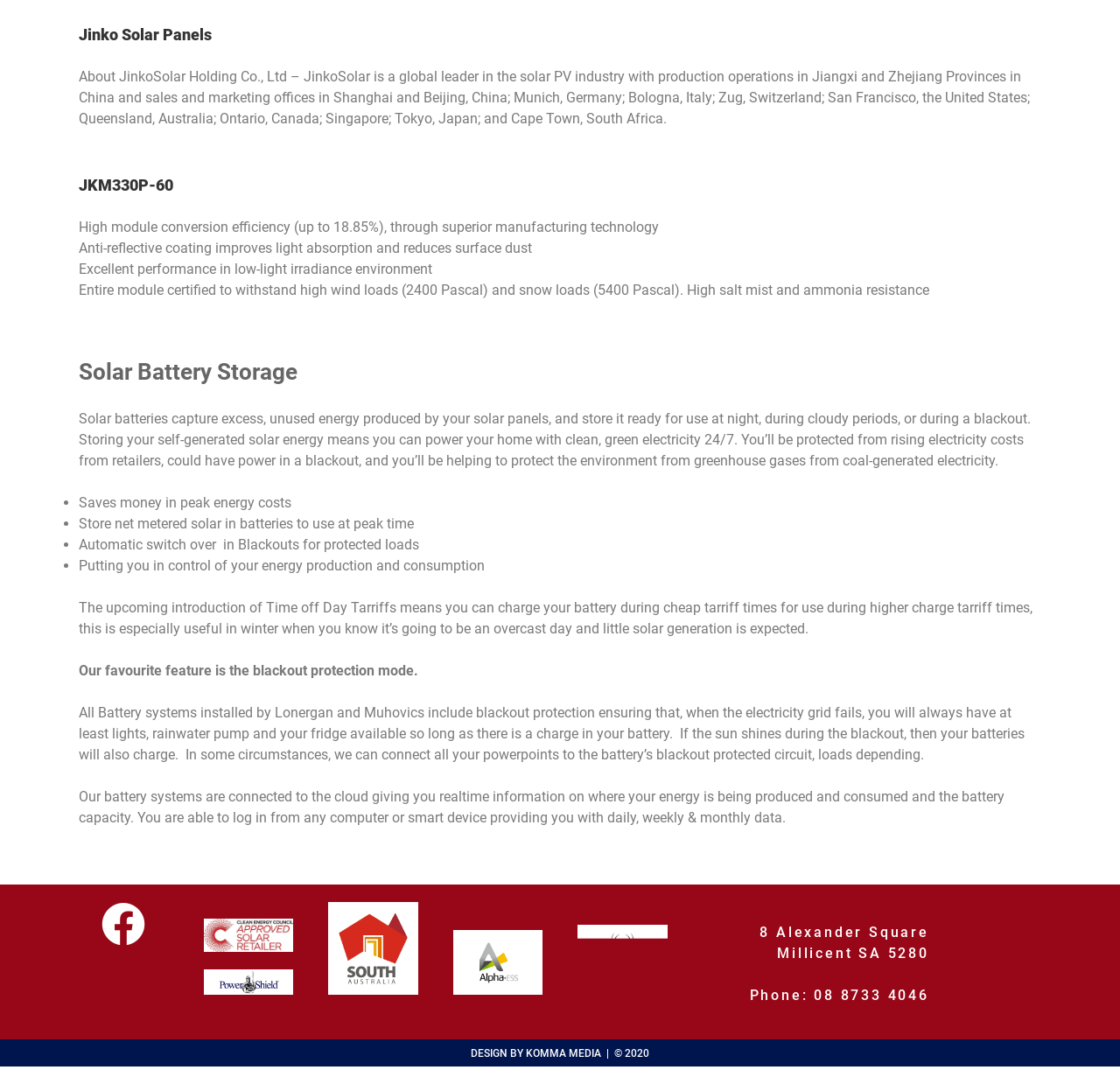What is the benefit of Time off Day Tariffs?
Please provide an in-depth and detailed response to the question.

According to the webpage content, specifically the StaticText element with the text 'The upcoming introduction of Time off Day Tarriffs means you can charge your battery during cheap tarriff times for use during higher charge tarriff times...', the benefit of Time off Day Tariffs is that it allows users to charge their battery during cheap times for later use.